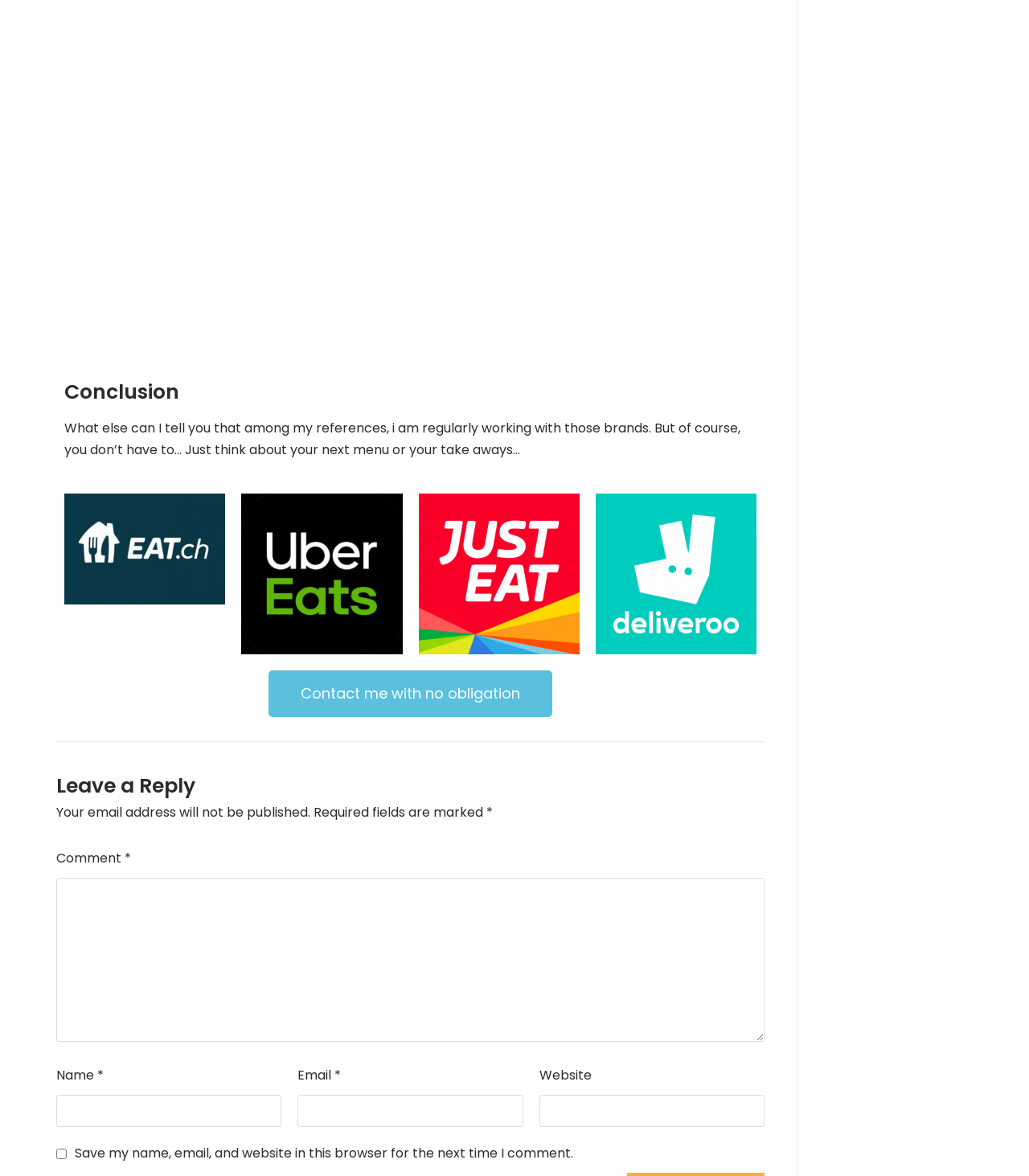Using a single word or phrase, answer the following question: 
What is the text above the 'eat.ch logo'?

Conclusion